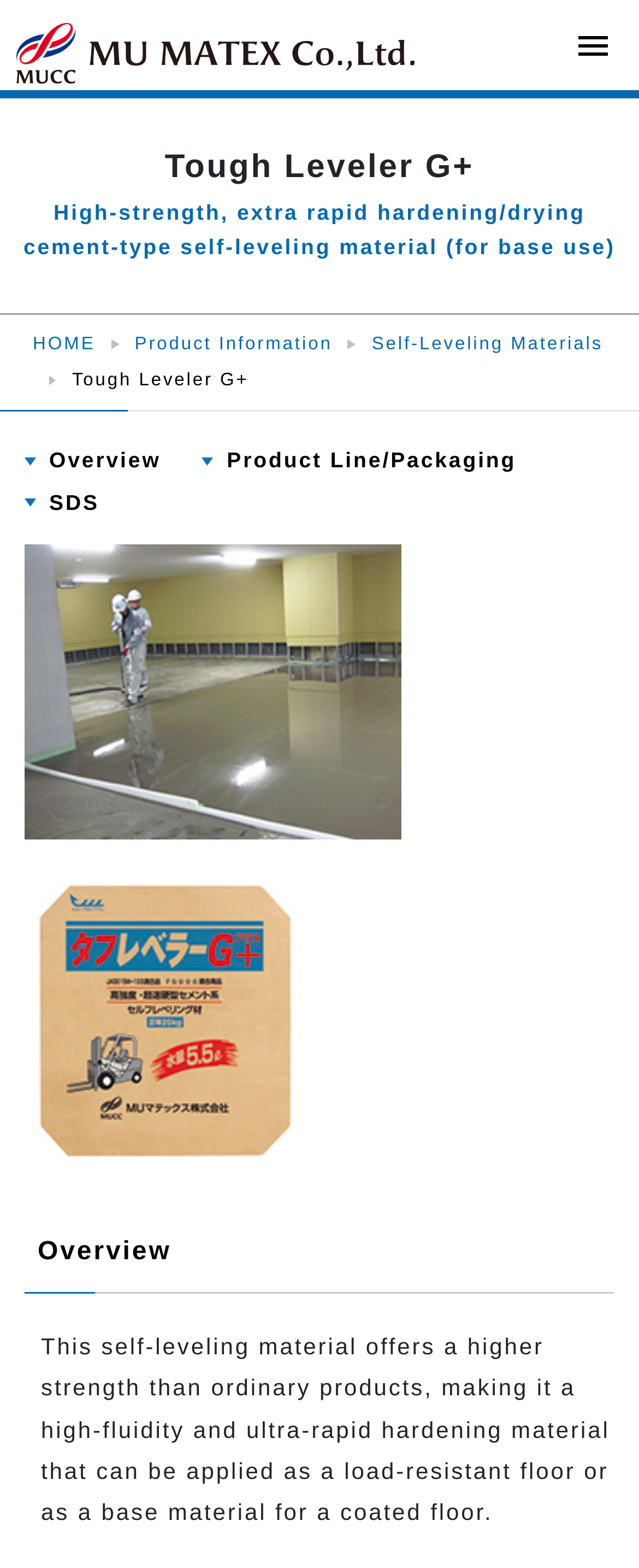Provide a thorough description of this webpage.

The webpage is about the "Tough Leveler G+" product from MU MATEX Co., Ltd. At the top, there is a heading with the company name, accompanied by a link and an image with the same name. Below this, there is a button for navigation.

The main content of the page is divided into sections. The first section has a heading "Tough Leveler G+" and a brief description of the product as a high-strength, extra rapid hardening/drying cement-type self-leveling material.

On the left side, there is a navigation menu in the form of a breadcrumb, with links to "HOME", "Product Information", and "Self-Leveling Materials". Below this, there are links to "Overview", "Product Line/Packaging", and "SDS" related to the product.

The main content of the page is an overview of the product, with a heading "Overview" and a detailed description of the product's features, including its high strength, fluidity, and rapid hardening properties.